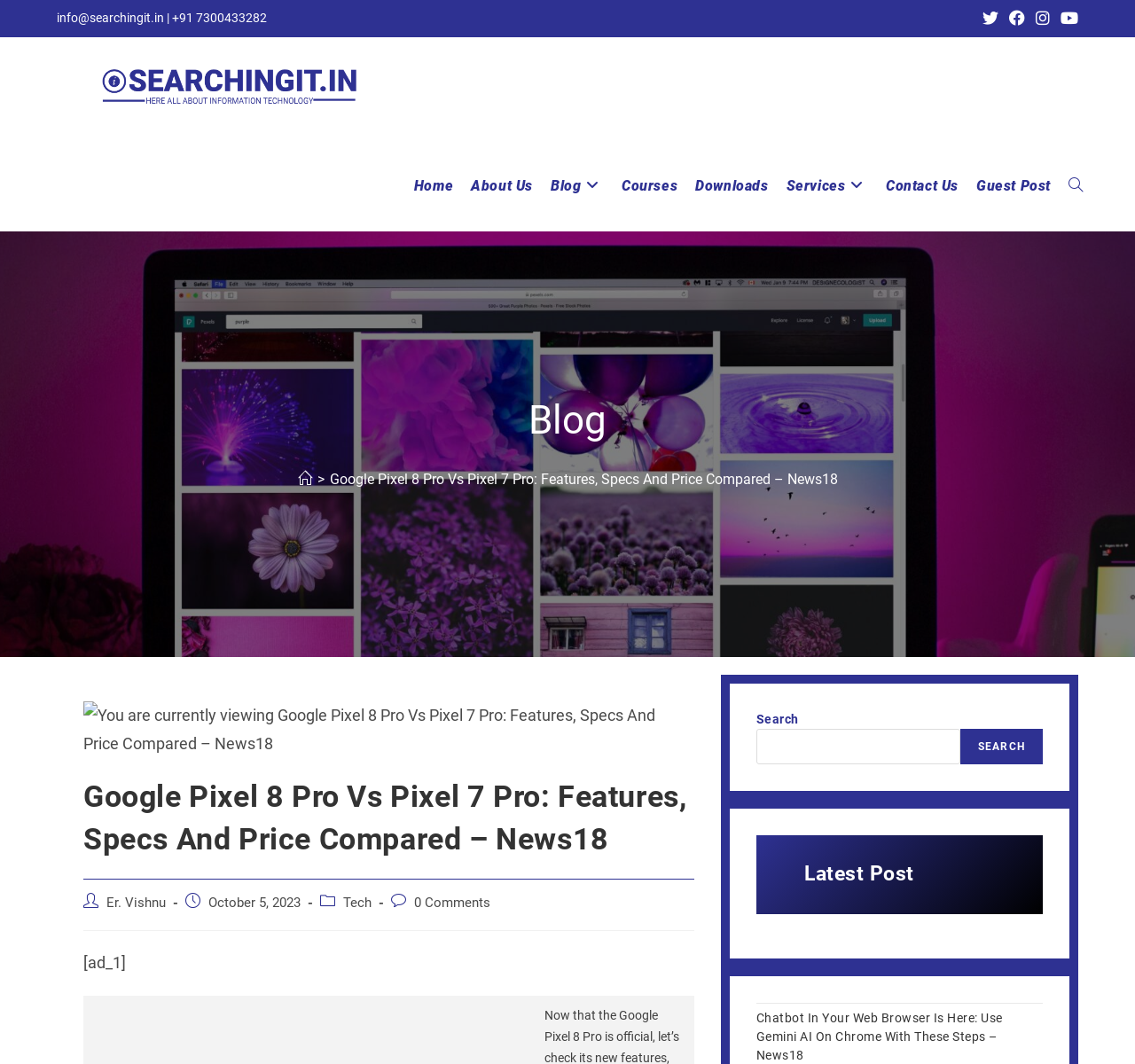Given the element description, predict the bounding box coordinates in the format (top-left x, top-left y, bottom-right x, bottom-right y), using floating point numbers between 0 and 1: 0 Comments

[0.365, 0.841, 0.432, 0.855]